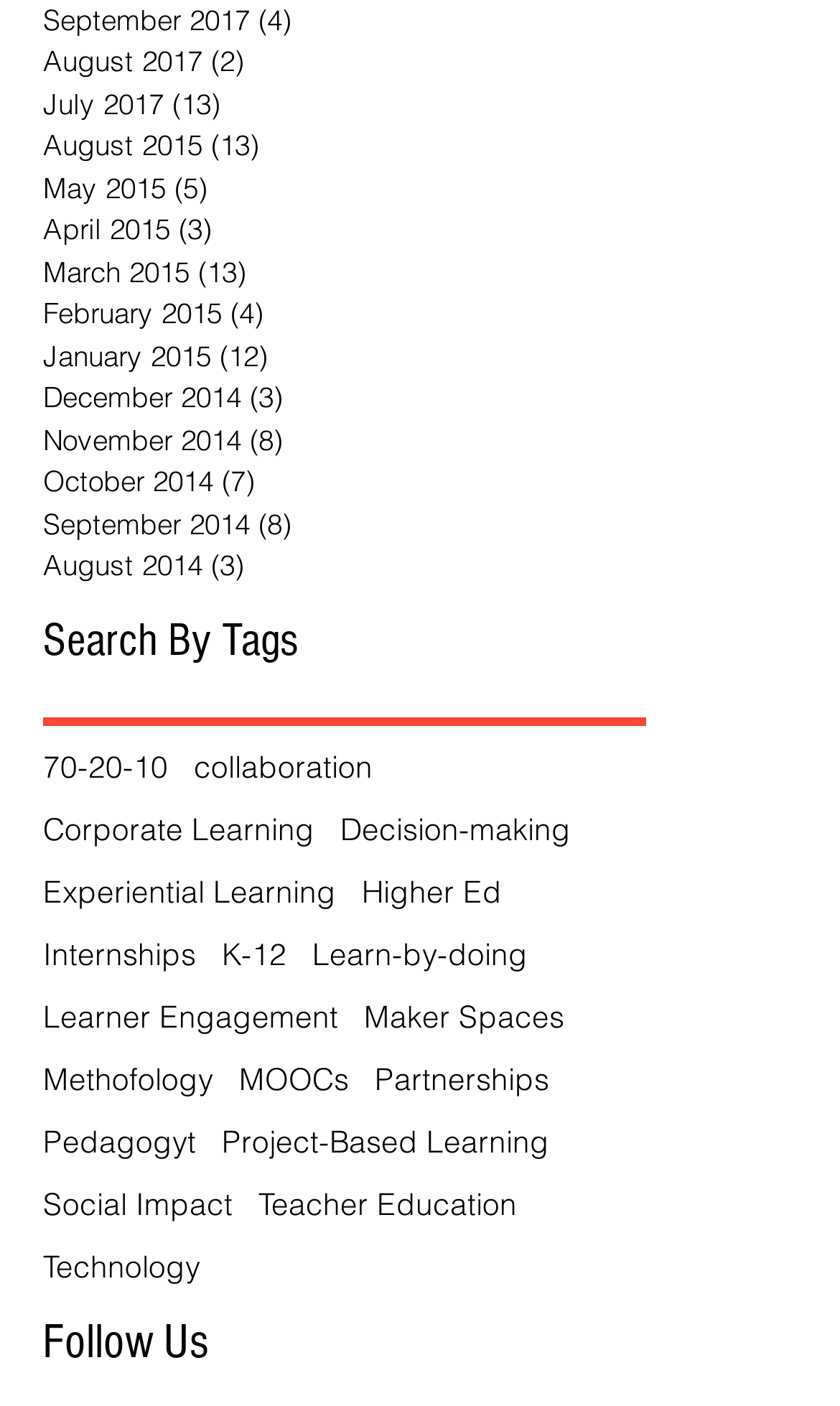Find the bounding box coordinates of the element you need to click on to perform this action: 'Follow us'. The coordinates should be represented by four float values between 0 and 1, in the format [left, top, right, bottom].

[0.051, 0.931, 0.769, 0.98]